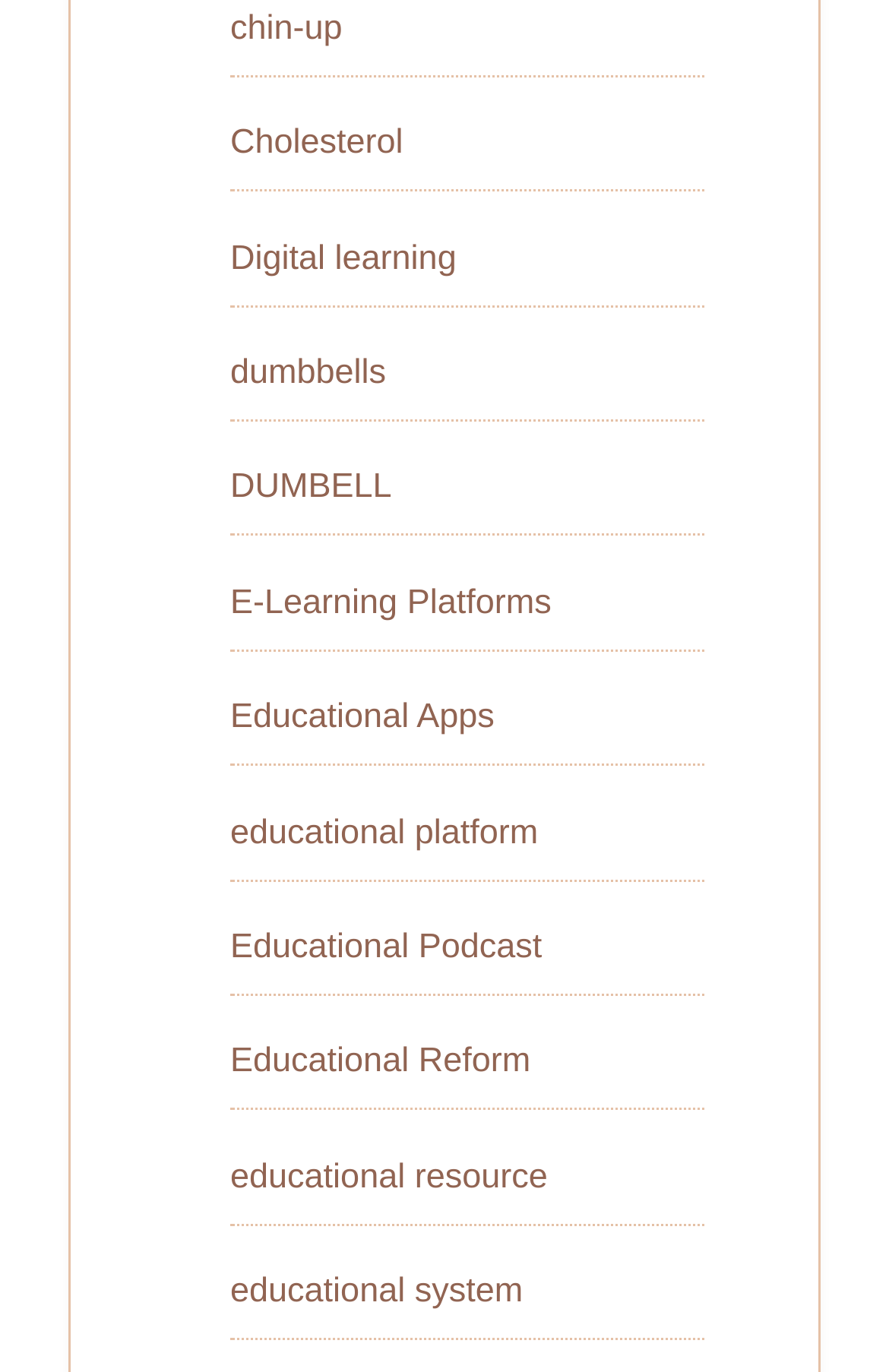Determine the bounding box coordinates of the element's region needed to click to follow the instruction: "visit Digital learning". Provide these coordinates as four float numbers between 0 and 1, formatted as [left, top, right, bottom].

[0.259, 0.174, 0.513, 0.202]